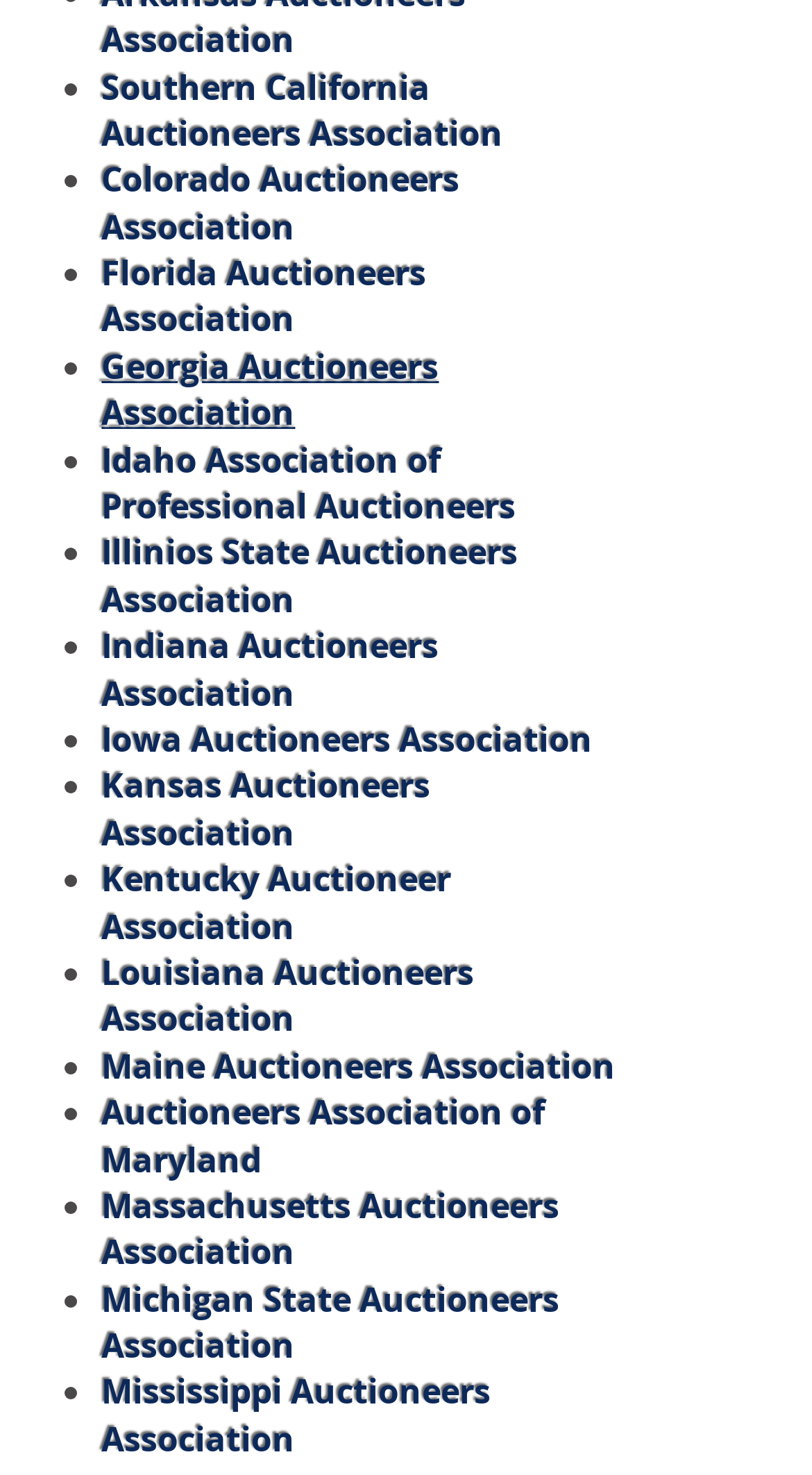Please specify the bounding box coordinates of the clickable region to carry out the following instruction: "explore Idaho Association of Professional Auctioneers". The coordinates should be four float numbers between 0 and 1, in the format [left, top, right, bottom].

[0.125, 0.296, 0.635, 0.359]